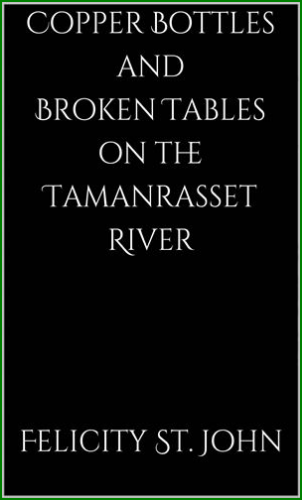Answer this question in one word or a short phrase: In what year is the narrative set?

1936